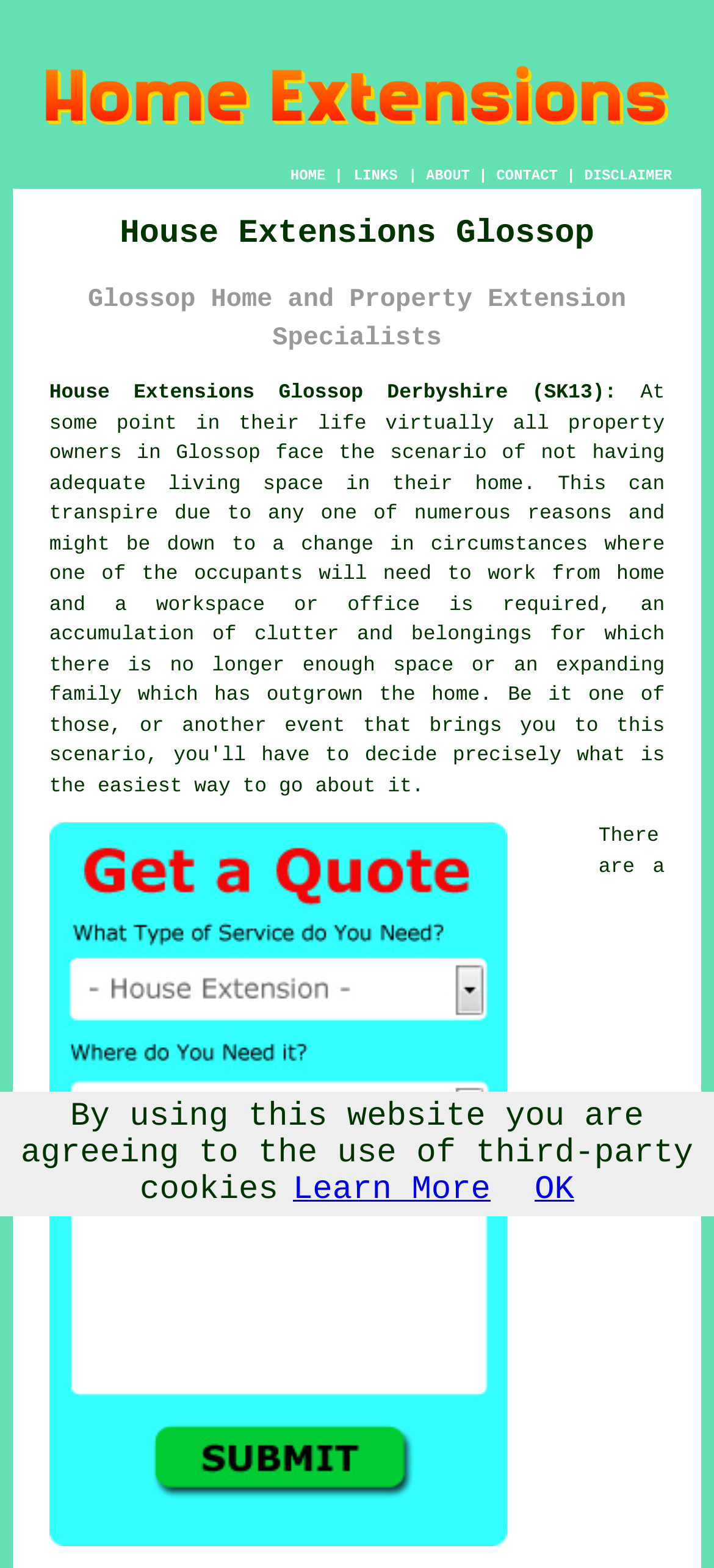Please find the bounding box coordinates of the clickable region needed to complete the following instruction: "Read newsletters". The bounding box coordinates must consist of four float numbers between 0 and 1, i.e., [left, top, right, bottom].

None